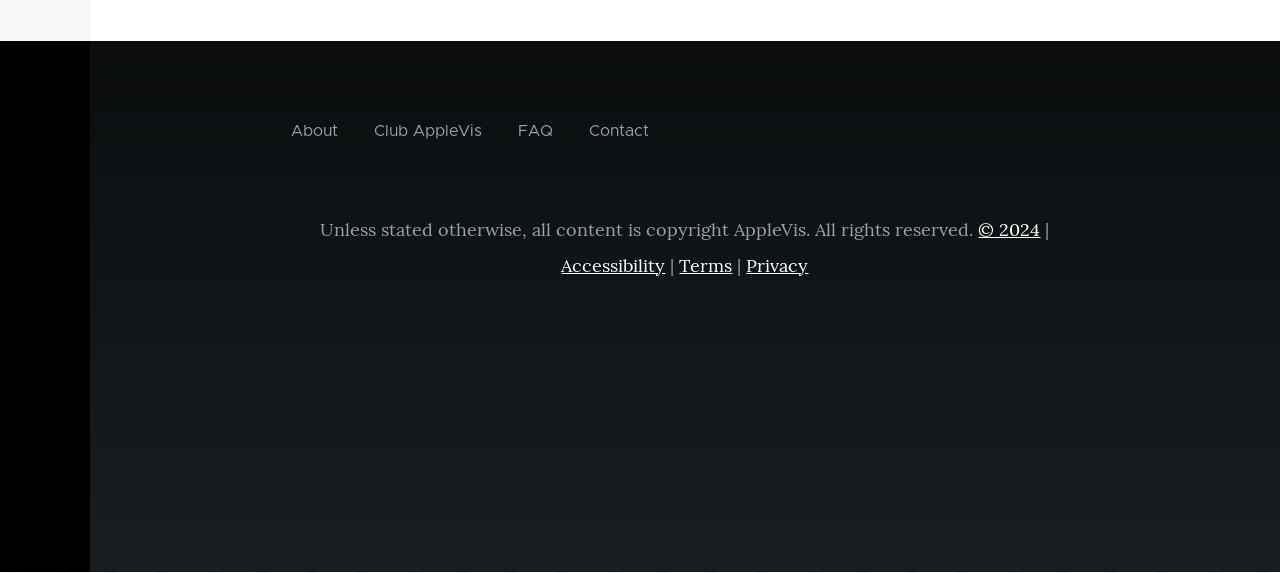Identify the bounding box coordinates of the HTML element based on this description: "Terms".

[0.531, 0.443, 0.572, 0.483]